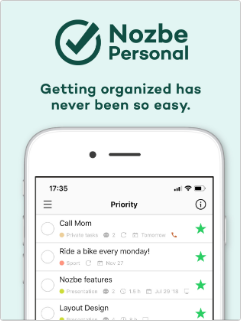Kindly respond to the following question with a single word or a brief phrase: 
What is the tone of the app's background?

Softly colored